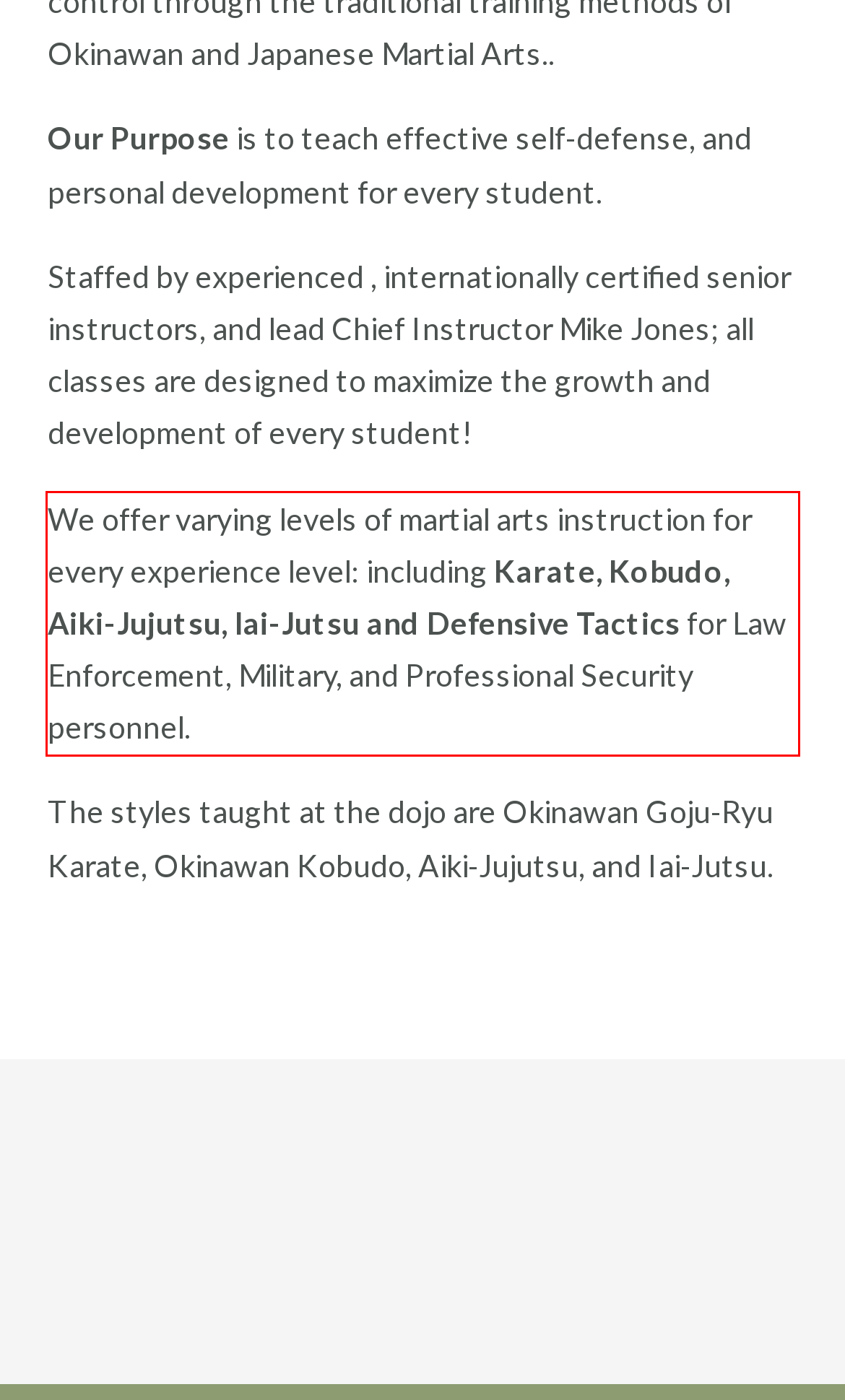You are presented with a screenshot containing a red rectangle. Extract the text found inside this red bounding box.

We offer varying levels of martial arts instruction for every experience level: including Karate, Kobudo, Aiki-Jujutsu, Iai-Jutsu and Defensive Tactics for Law Enforcement, Military, and Professional Security personnel.